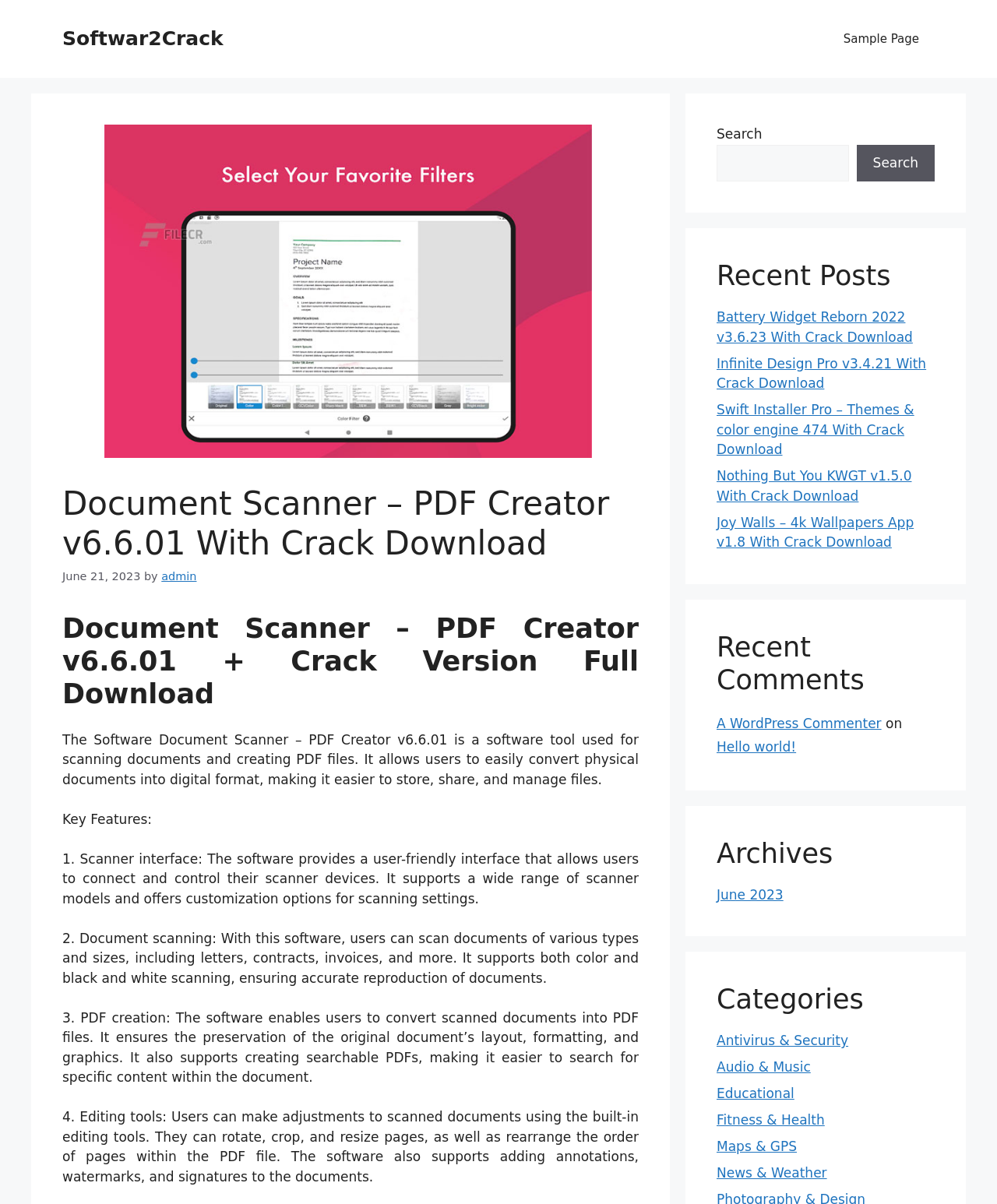Please determine the bounding box coordinates of the element to click in order to execute the following instruction: "View Archives". The coordinates should be four float numbers between 0 and 1, specified as [left, top, right, bottom].

[0.719, 0.695, 0.938, 0.722]